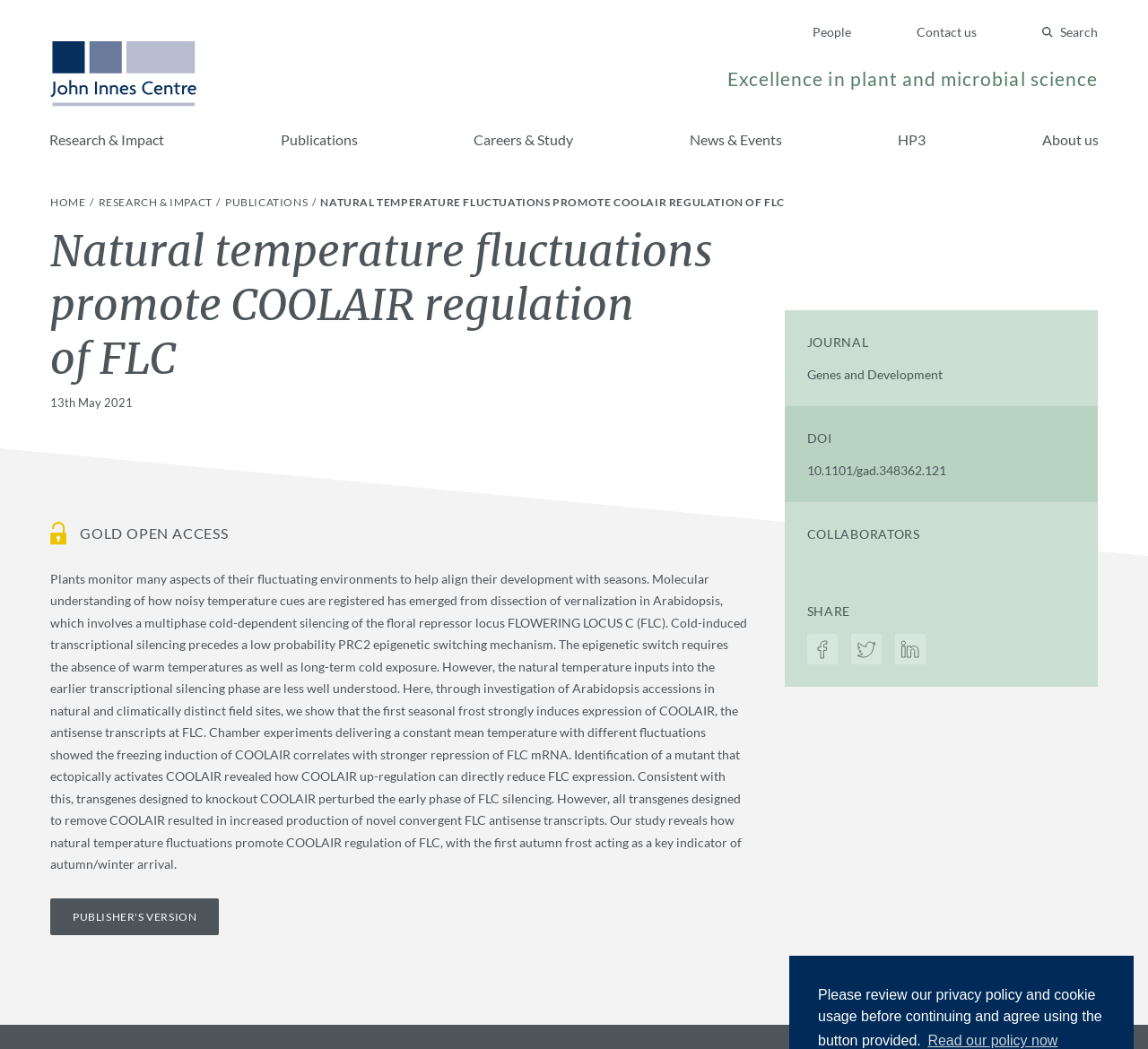Identify the bounding box coordinates for the element you need to click to achieve the following task: "Visit the 'Research & Impact' page". The coordinates must be four float values ranging from 0 to 1, formatted as [left, top, right, bottom].

[0.031, 0.123, 0.155, 0.144]